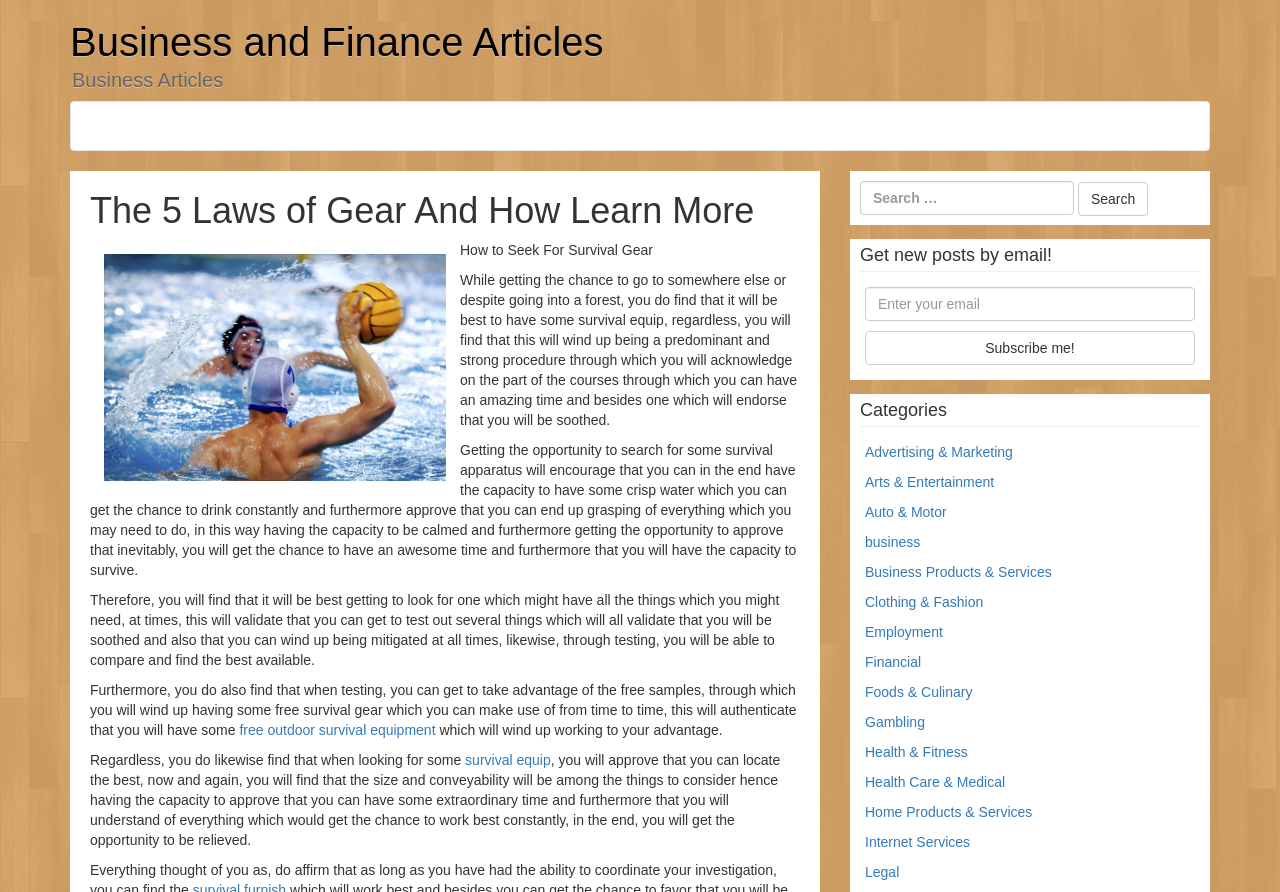What is the purpose of the 'Subscribe me!' button?
Using the visual information, respond with a single word or phrase.

To subscribe to email updates